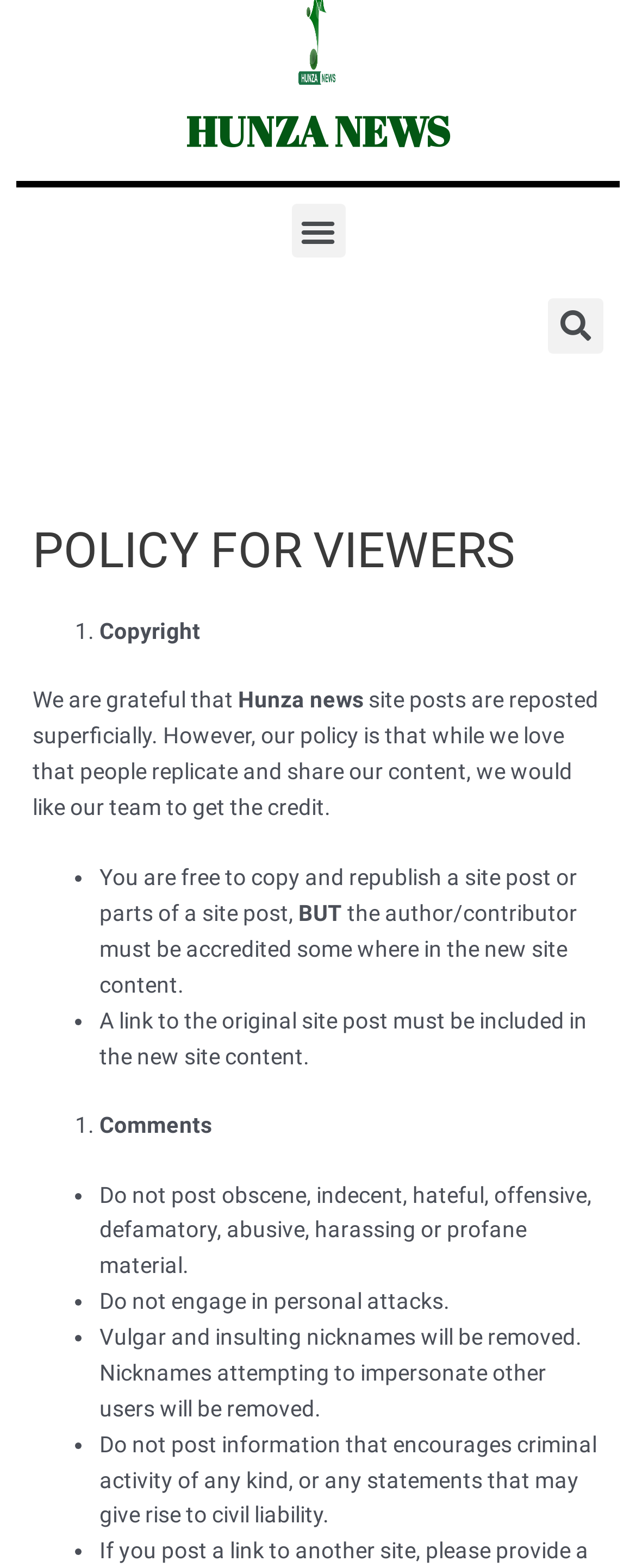Generate an in-depth caption that captures all aspects of the webpage.

The webpage is titled "POLICY FOR VIEWERS - Hunza News" and has a prominent heading "HUNZA NEWS" at the top left corner. Below the heading, there is a menu toggle button on the right side. A search bar is located below the menu toggle button, spanning almost the entire width of the page.

The main content of the page is divided into sections, each with a heading or a list marker. The first section has a heading "POLICY FOR VIEWERS" and contains a paragraph of text that explains the policy of Hunza News regarding reposting their content. The text is divided into several lines, with the first line stating "Copyright" and the subsequent lines explaining the conditions for reposting.

Below this section, there are several list items, each marked with a bullet point or a numbered marker. These list items outline the rules for reposting content, including accrediting the author, linking to the original post, and not posting obscene or offensive material. The list items are arranged in a vertical column, with each item below the previous one.

The webpage has a clean and organized layout, with clear headings and concise text. The use of list markers and headings helps to break up the content and make it easy to read.